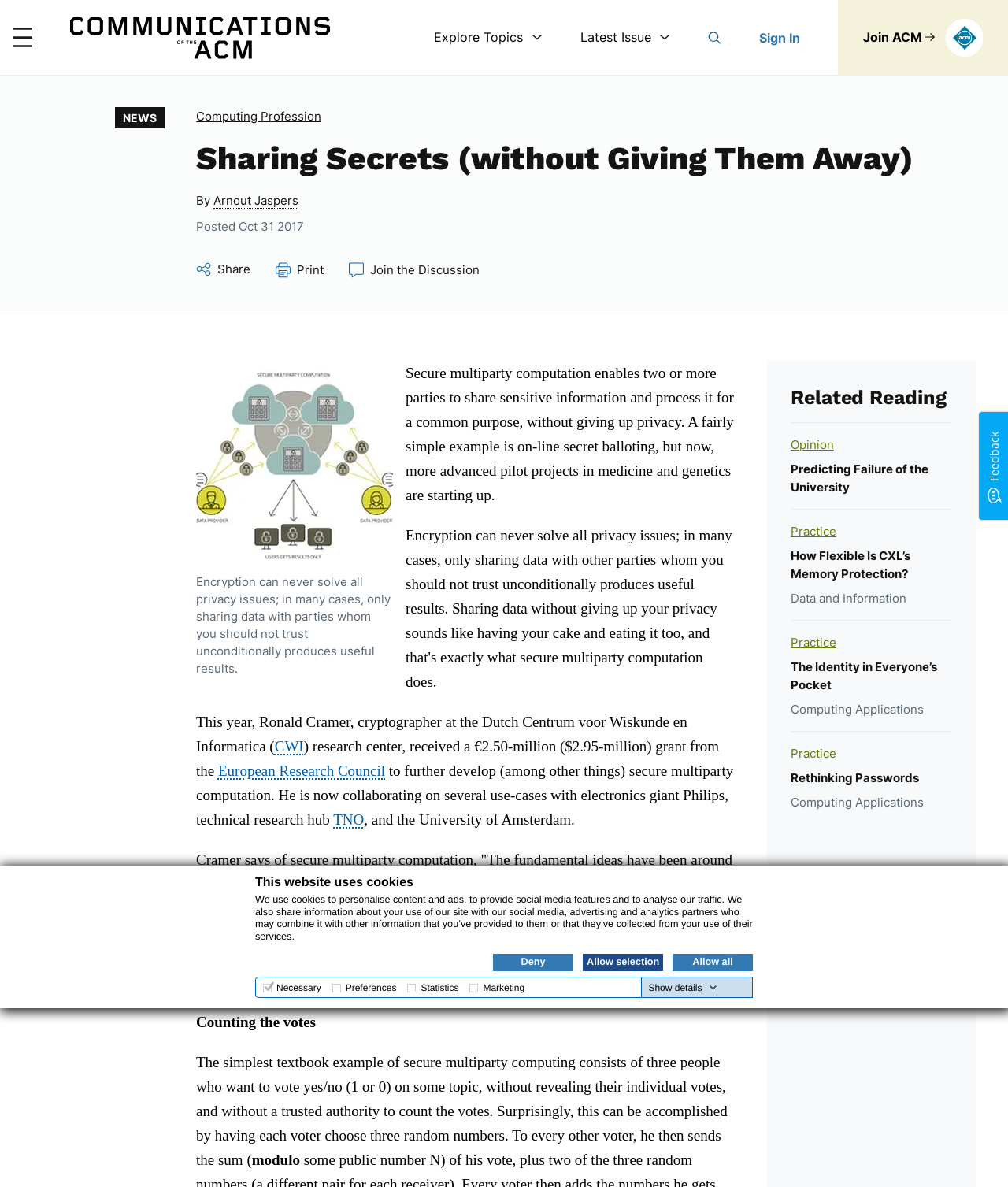Find the bounding box coordinates of the area that needs to be clicked in order to achieve the following instruction: "Click the 'Join ACM' link". The coordinates should be specified as four float numbers between 0 and 1, i.e., [left, top, right, bottom].

[0.831, 0.0, 1.0, 0.063]